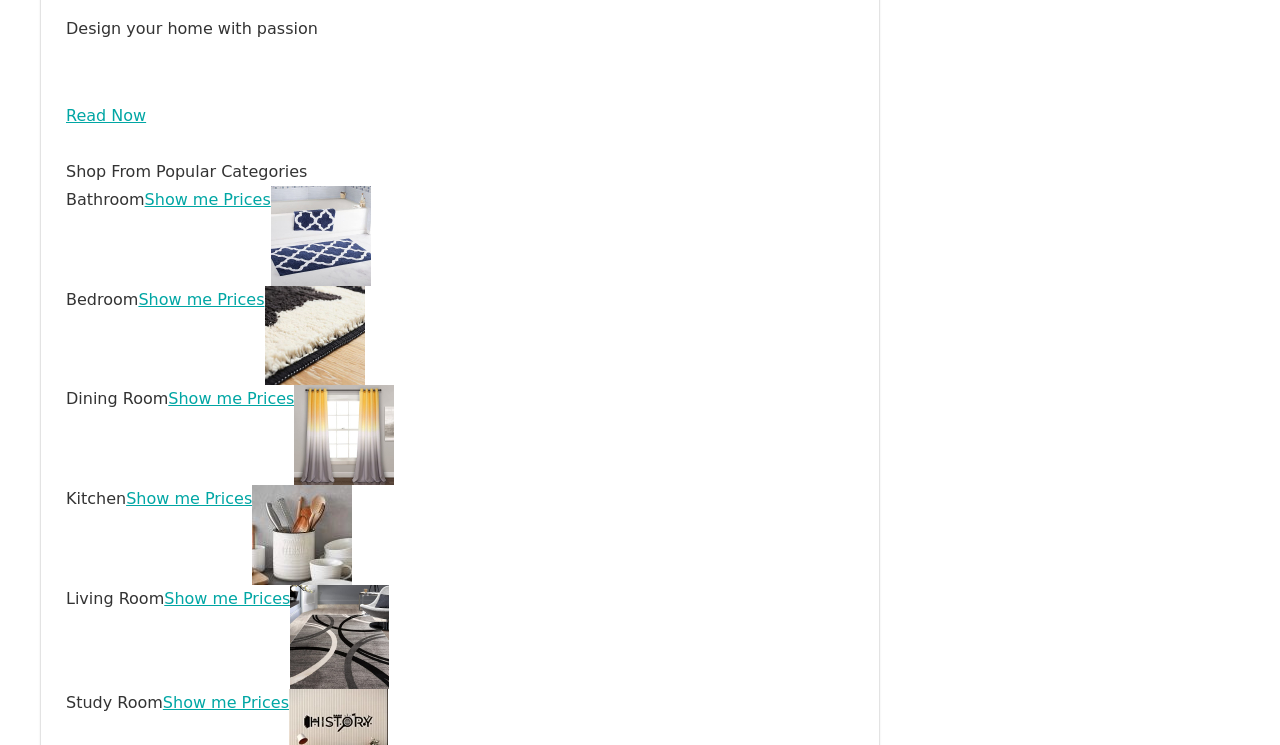Identify and provide the bounding box coordinates of the UI element described: "Read Now". The coordinates should be formatted as [left, top, right, bottom], with each number being a float between 0 and 1.

[0.052, 0.105, 0.114, 0.168]